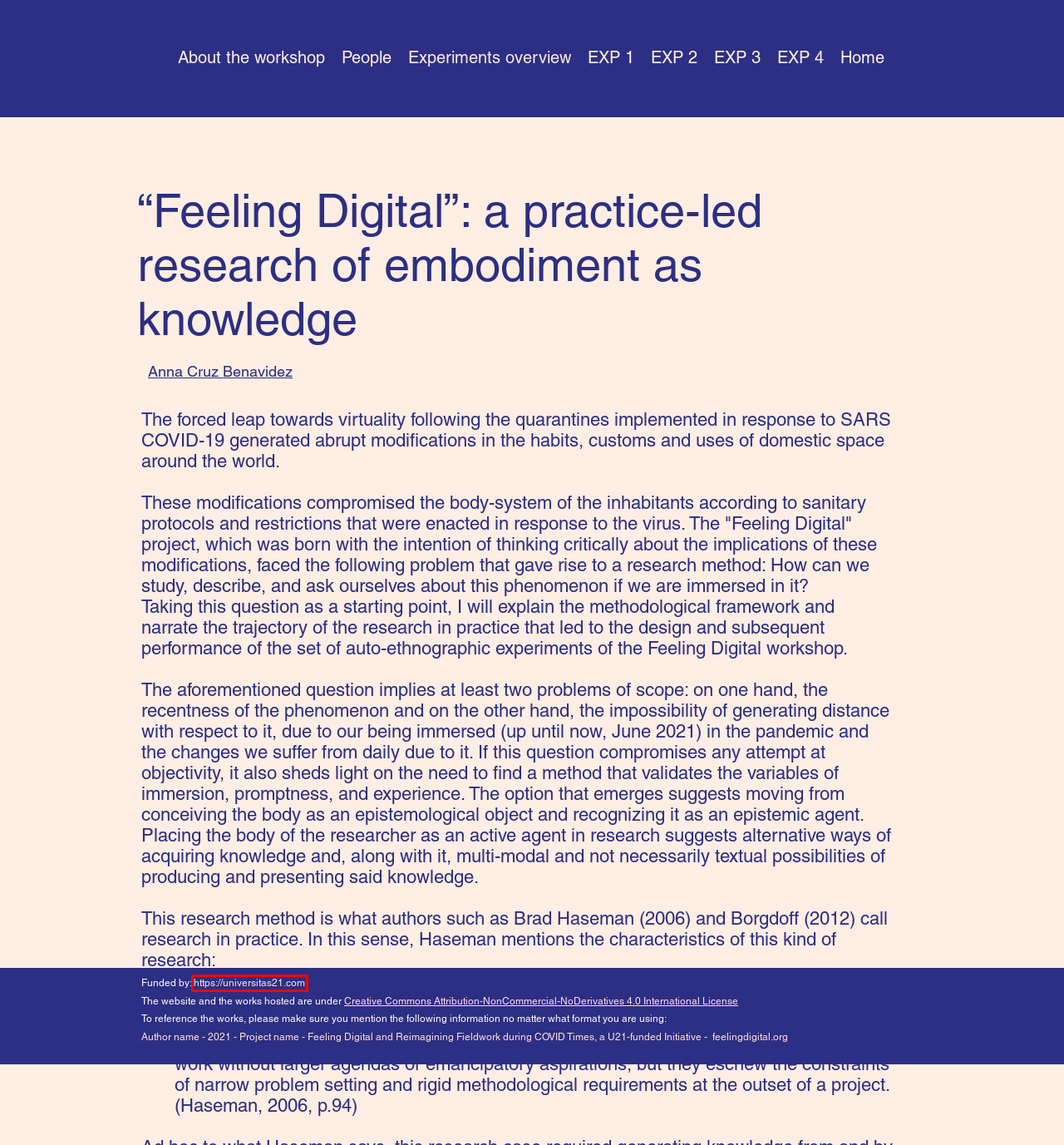Given a screenshot of a webpage featuring a red bounding box, identify the best matching webpage description for the new page after the element within the red box is clicked. Here are the options:
A. People | Feeling Digital and Reimagining Fieldwork during COVID Times
B. EXP 1 | Feeling Digital and Reimagining Fieldwork during COVID Times
C. EXP 4 | Feeling Digital
D. EXP 2 | Feeling Digital
E. EXP 3 | Feeling Digital
F. About | Feeling Digital and Reimagining Fieldwork During COVID Times
G. Workshop | Feeling Digital and Reimagining Fieldwork During COVID Times
H. Home page | Universitas 21

H